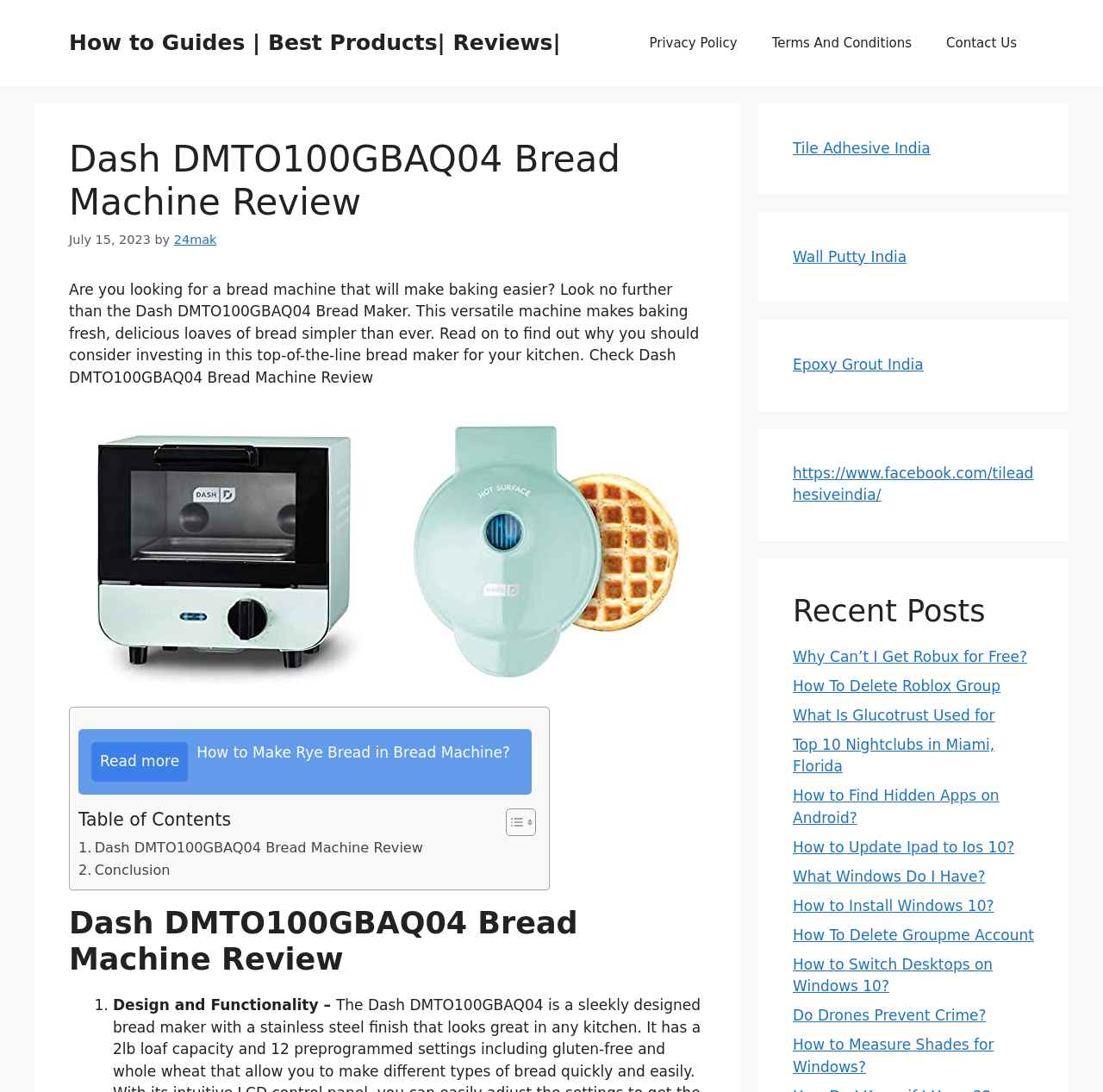Find the bounding box coordinates for the area you need to click to carry out the instruction: "Check the 'Table of Contents'". The coordinates should be four float numbers between 0 and 1, indicated as [left, top, right, bottom].

[0.071, 0.741, 0.209, 0.76]